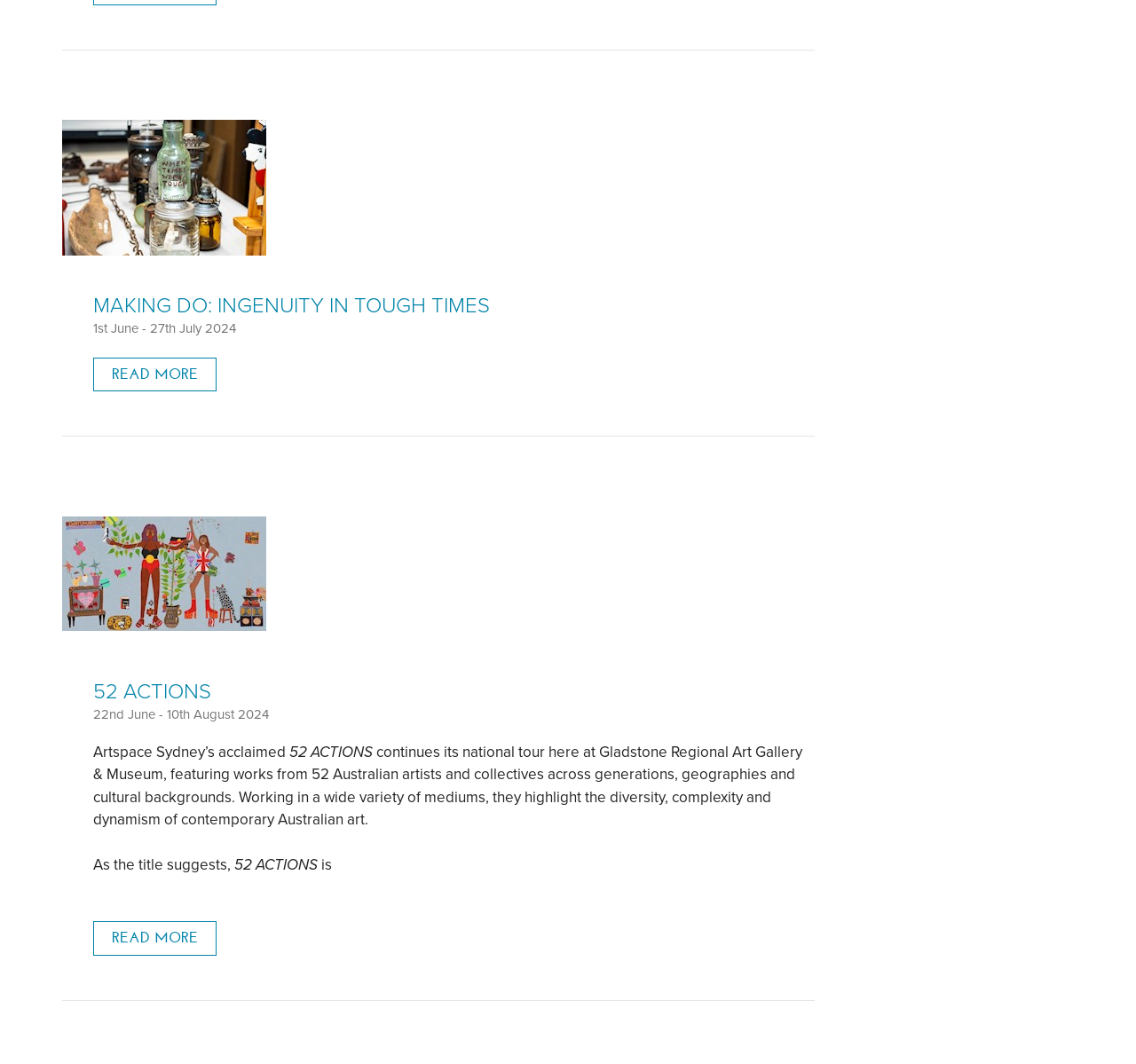Identify the bounding box coordinates for the region of the element that should be clicked to carry out the instruction: "View article about MAKING DO: INGENUITY IN TOUGH TIMES". The bounding box coordinates should be four float numbers between 0 and 1, i.e., [left, top, right, bottom].

[0.082, 0.272, 0.431, 0.302]